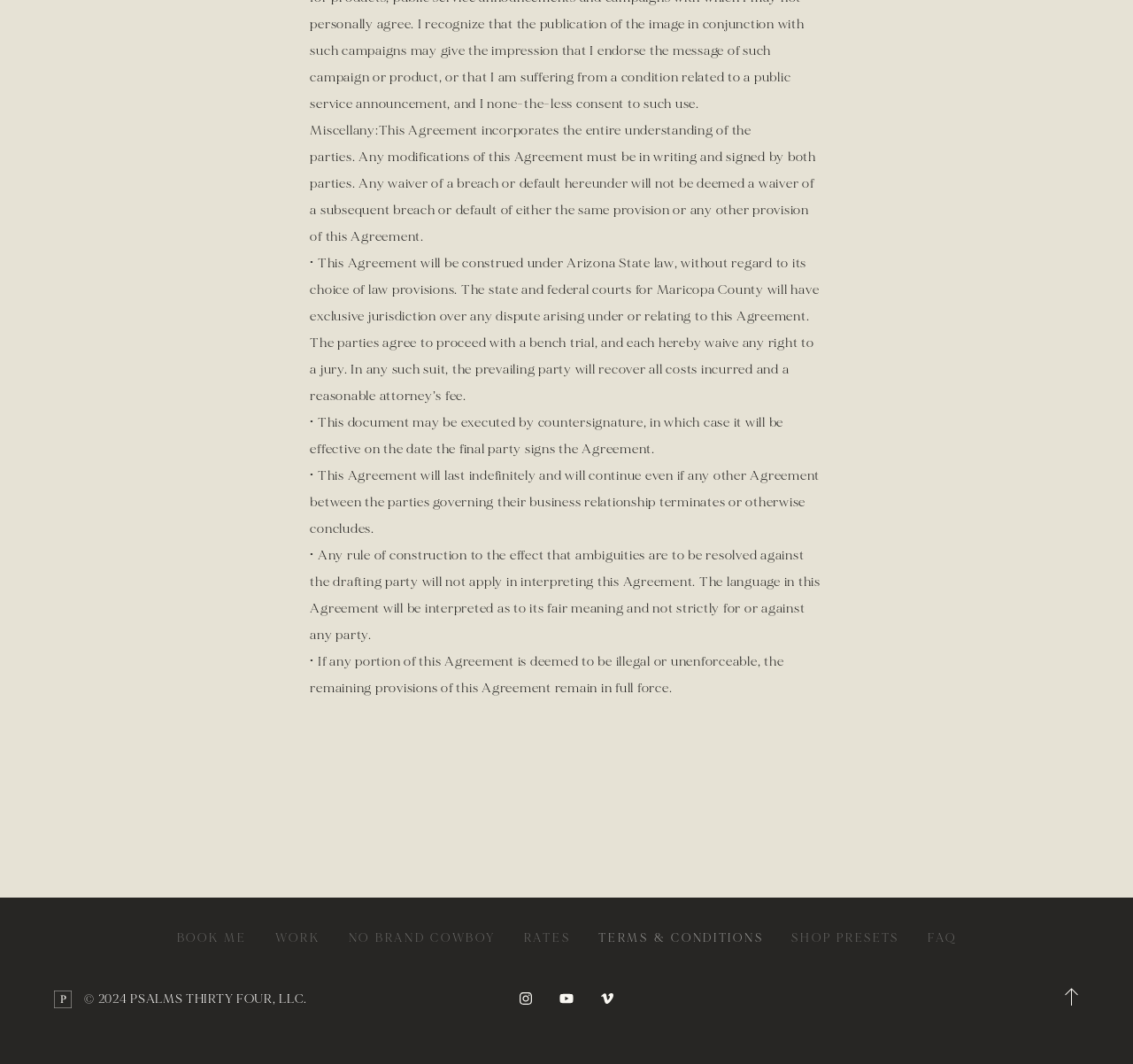Answer this question using a single word or a brief phrase:
How many StaticText elements are there?

6